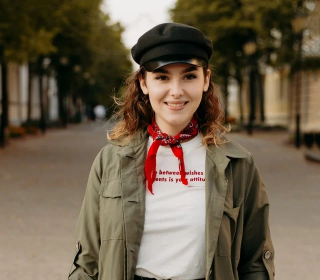Provide a thorough description of the image, including all visible elements.

In an inviting urban setting, a young woman stands confidently in the foreground, embodying a stylish and casual aesthetic. She wears a military-green jacket that adds a relaxed vibe to her look, complemented by a white t-shirt featuring a bold red slogan. A striking red bandana around her neck enhances the outfit, while her black cap adds a touch of chic sophistication. The background reveals a serene, tree-lined pathway, suggesting a leisurely day out. This image captures a blend of modern fashion and self-assuredness, perfect for an article focused on style and outfit inspiration.